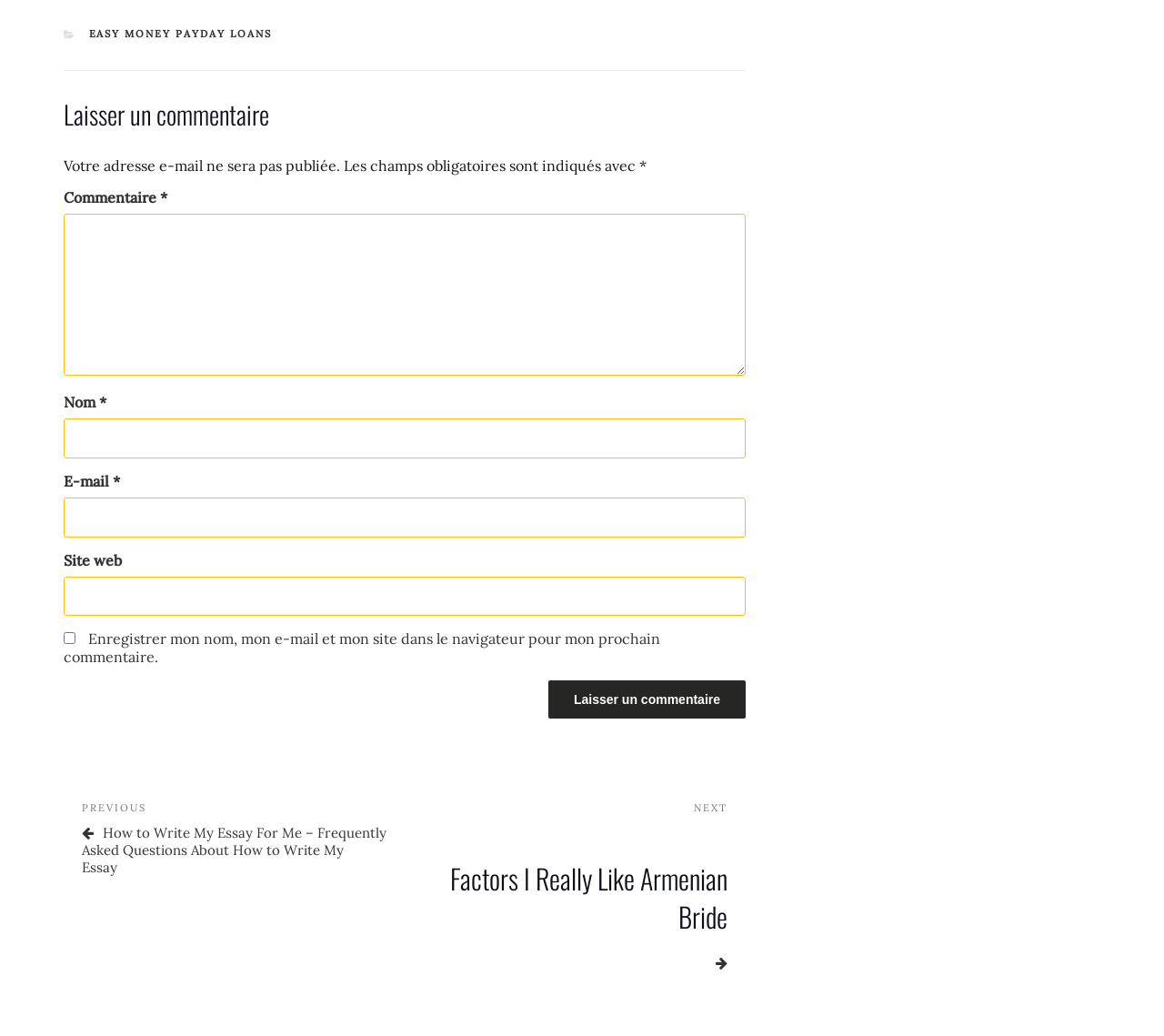Please provide the bounding box coordinates for the UI element as described: "About". The coordinates must be four floats between 0 and 1, represented as [left, top, right, bottom].

None